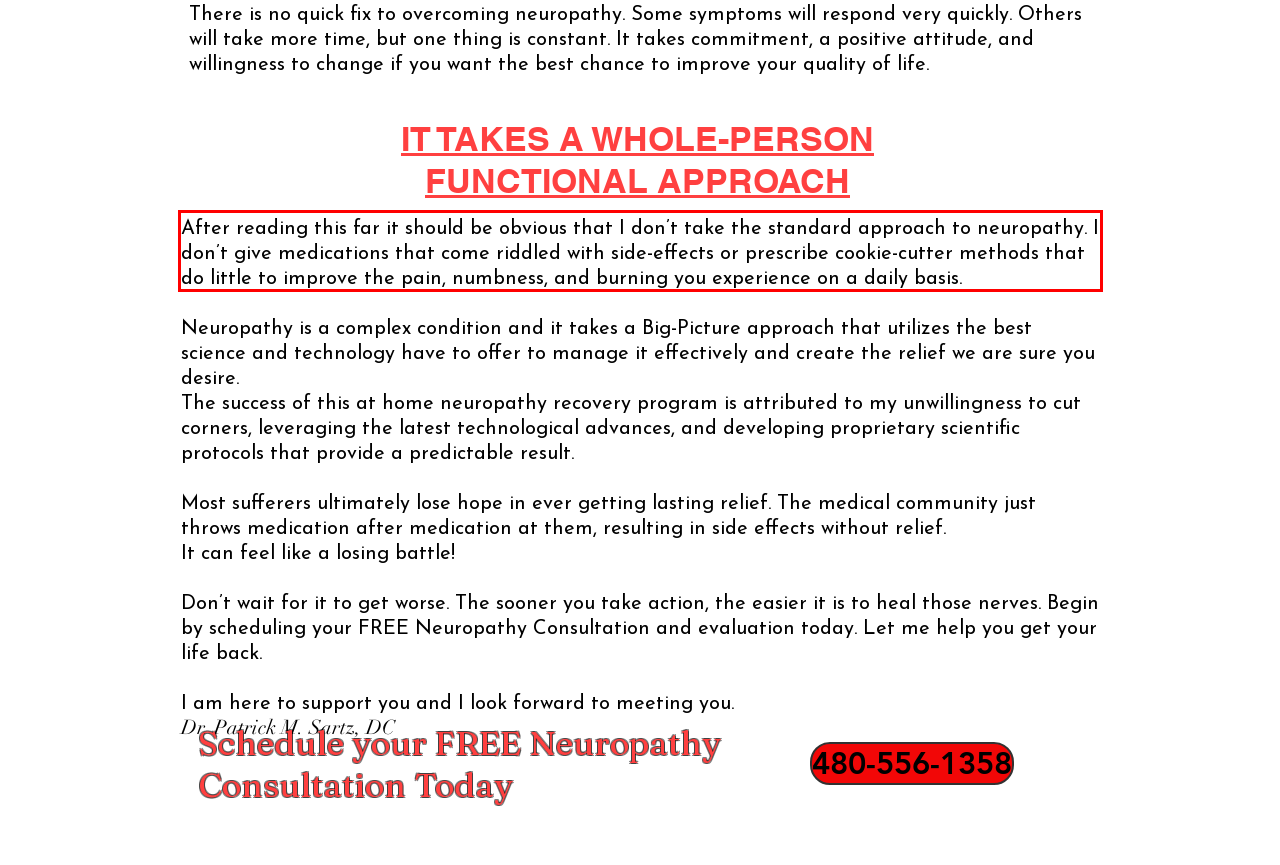Please perform OCR on the UI element surrounded by the red bounding box in the given webpage screenshot and extract its text content.

After reading this far it should be obvious that I don’t take the standard approach to neuropathy. I don’t give medications that come riddled with side-effects or prescribe cookie-cutter methods that do little to improve the pain, numbness, and burning you experience on a daily basis.